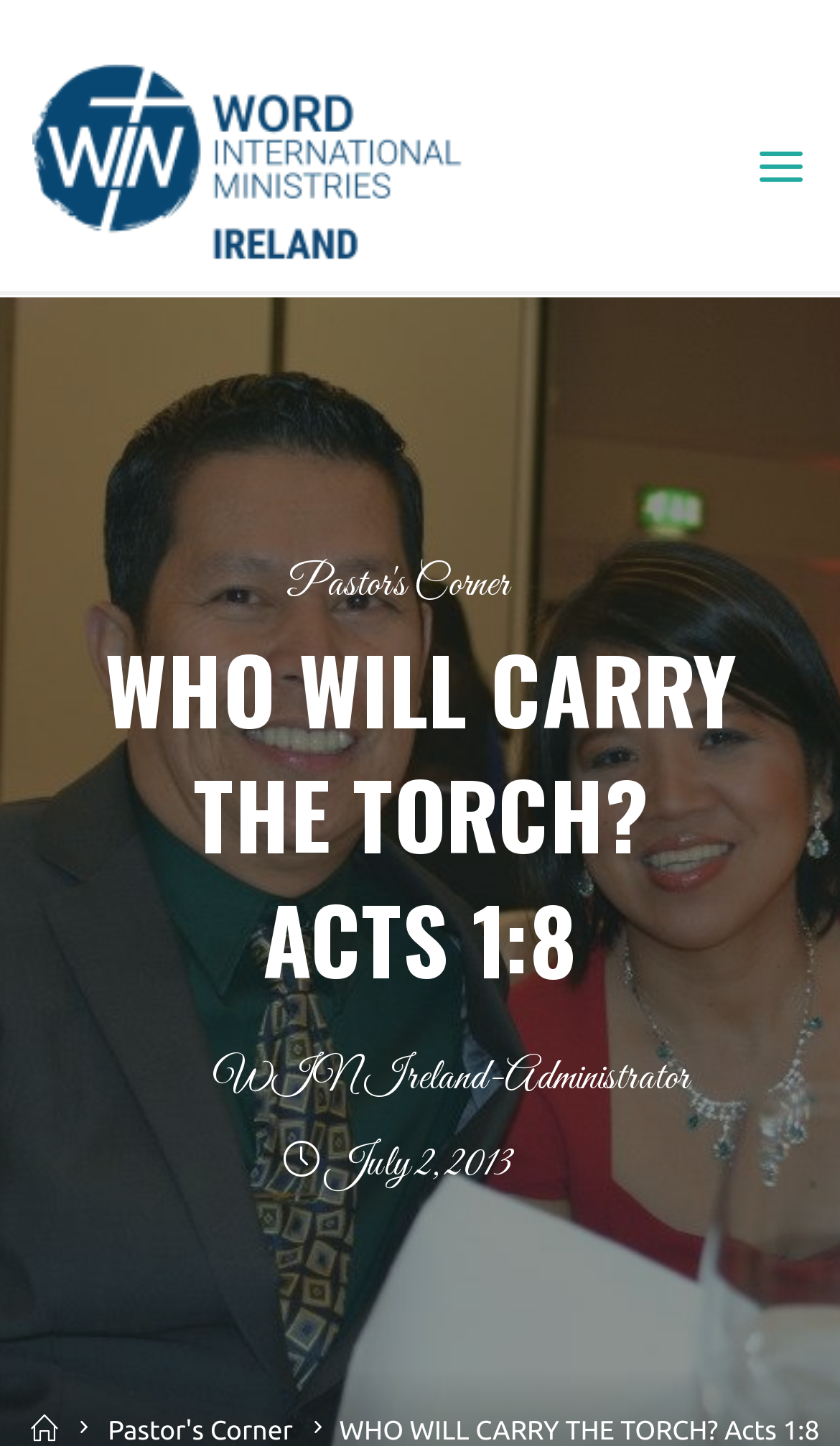Who is the administrator of WIN Ireland?
Please answer the question with a single word or phrase, referencing the image.

WIN Ireland-Administrator